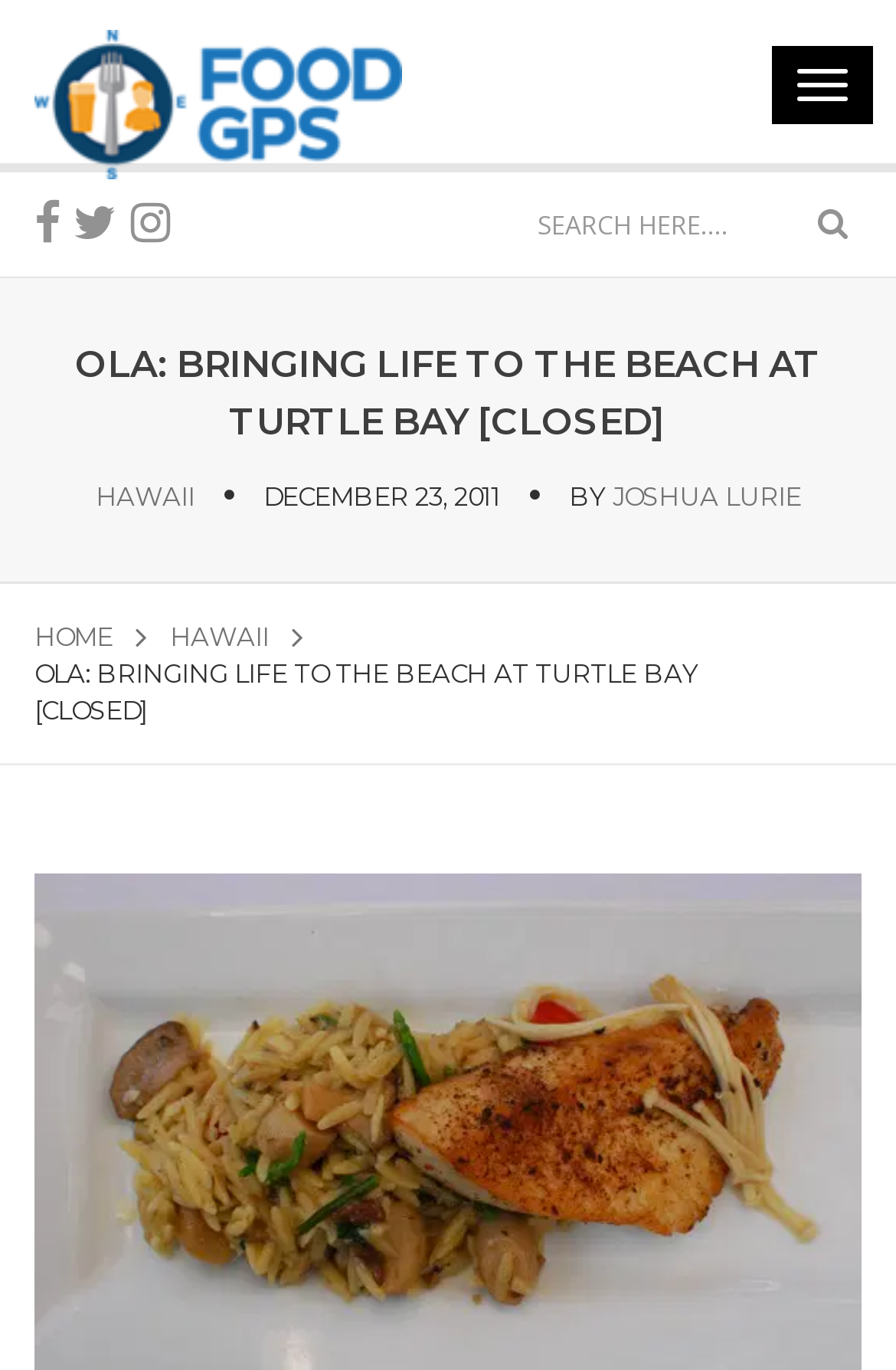Extract the bounding box for the UI element that matches this description: "alt="Food GPS"".

[0.0, 0.022, 0.487, 0.131]